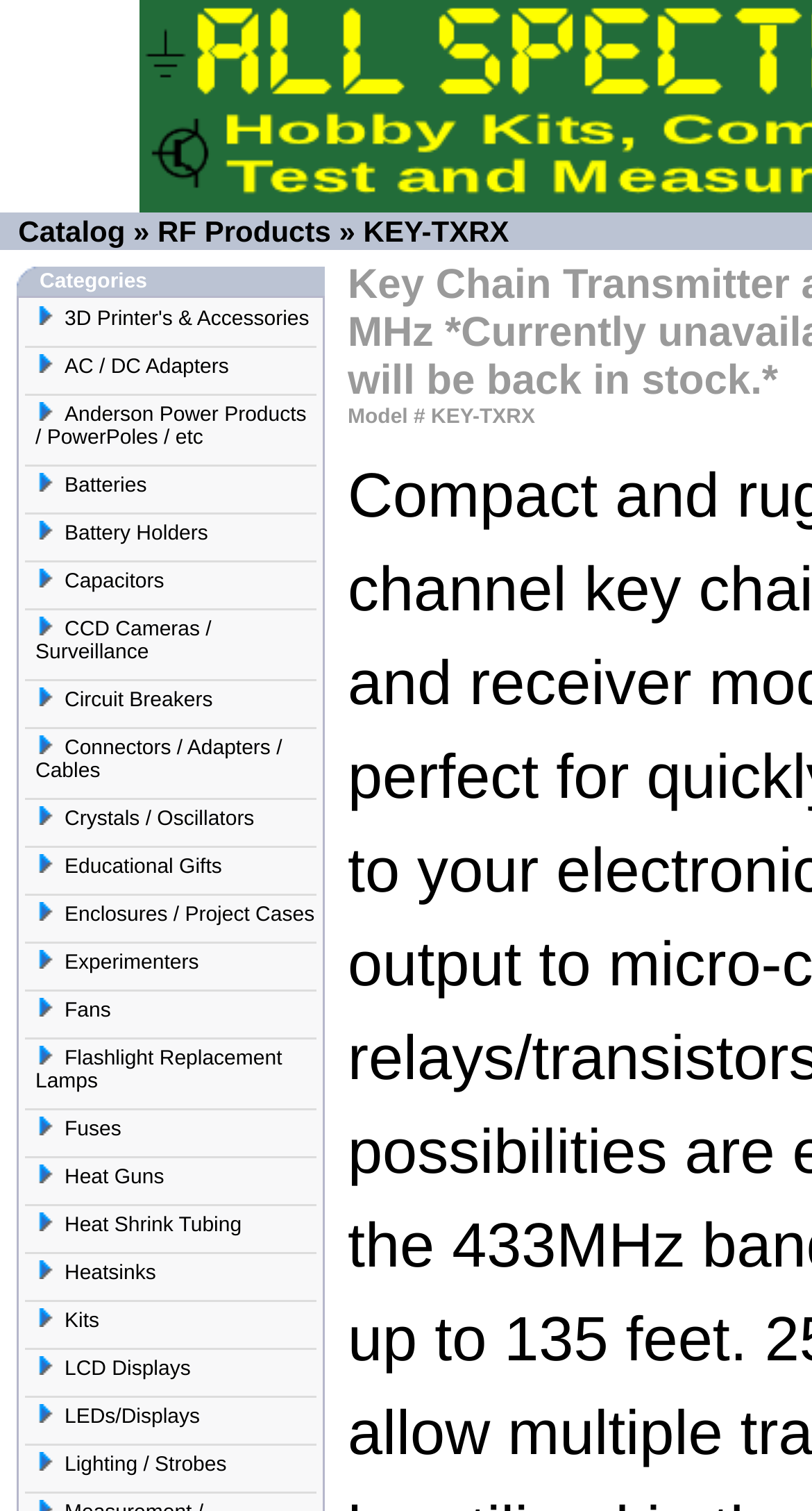Pinpoint the bounding box coordinates of the element that must be clicked to accomplish the following instruction: "View January camping trips". The coordinates should be in the format of four float numbers between 0 and 1, i.e., [left, top, right, bottom].

None